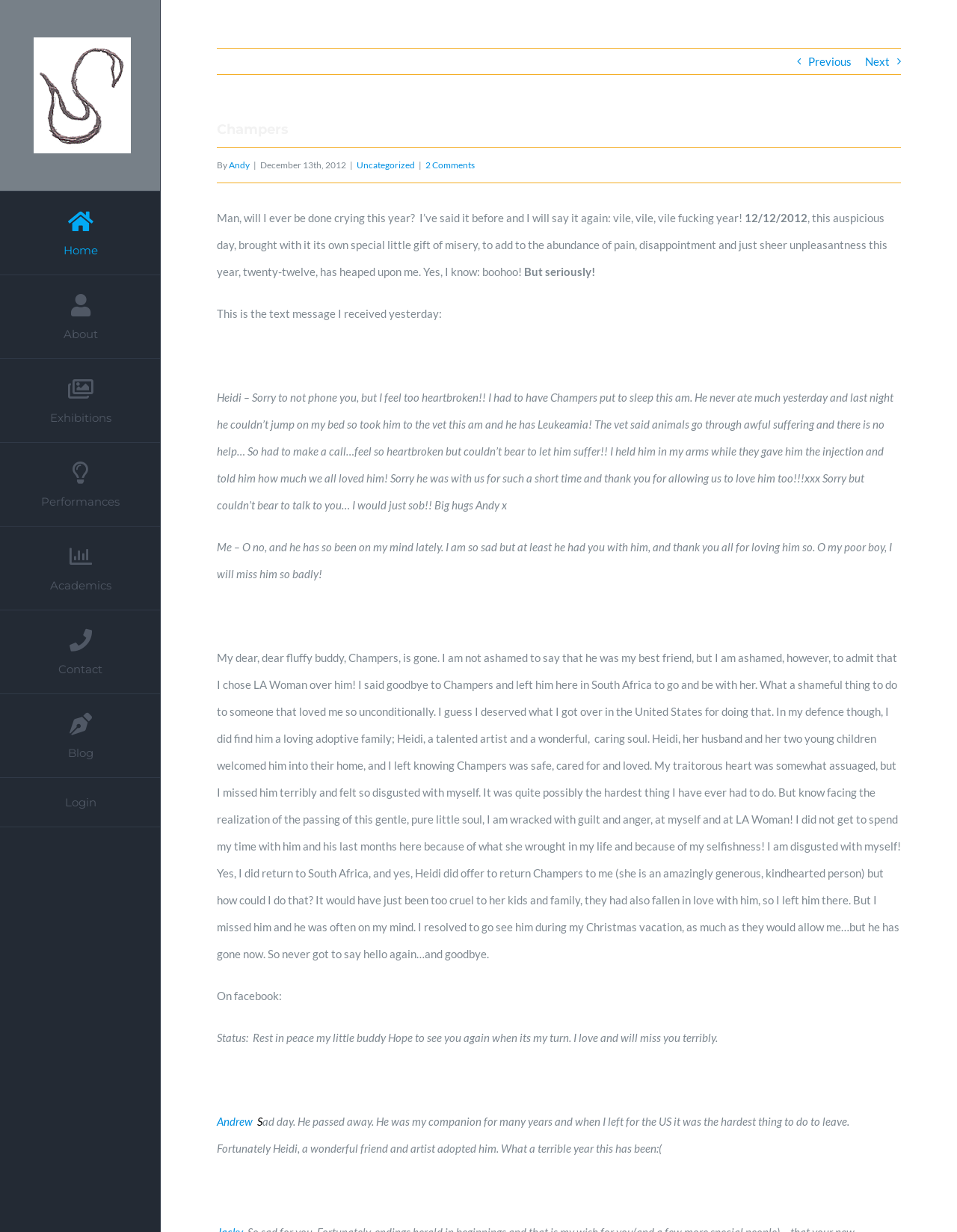What is the name of the person who adopted Champers?
Based on the image, answer the question with as much detail as possible.

The name of the person who adopted Champers is mentioned in the blog post as 'I did find him a loving adoptive family; Heidi, a talented artist and a wonderful, caring soul.'.